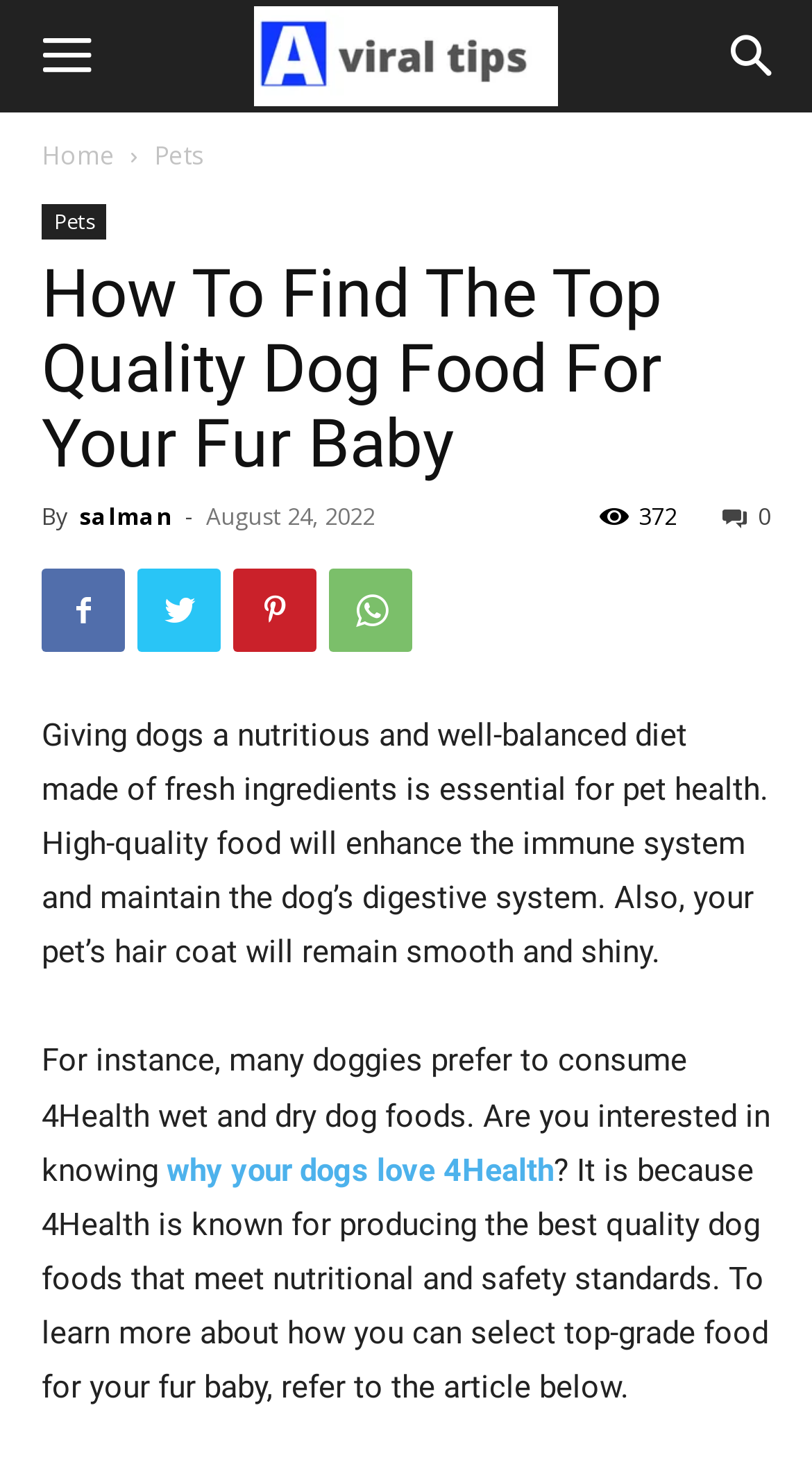Generate the title text from the webpage.

How To Find The Top Quality Dog Food For Your Fur Baby